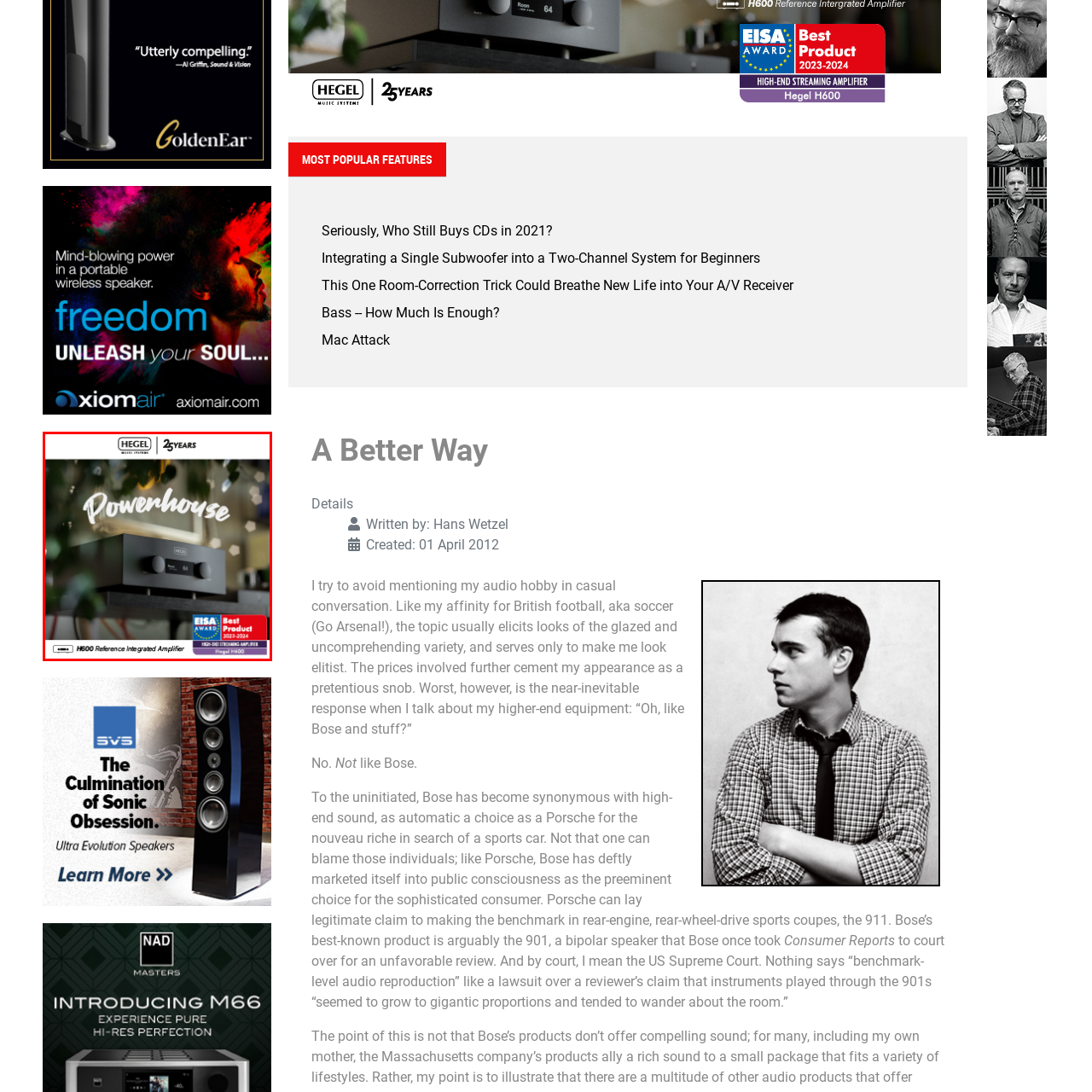Generate a detailed caption for the image that is outlined by the red border.

The image showcases the Hegel H600 Reference Integrated Amplifier, prominently displayed with a sleek and modern black design. It features an elegant layout, including control knobs and a digital display that enhances its sophisticated aesthetic. Above the amplifier, the word "Powerhouse" is artistically scripted, emphasizing the device's high-performance capabilities. Additionally, a badge in the bottom right corner highlights its recognition as the EISA Best Product for 2023-2024, showcasing its credibility within the audio industry. The image is part of a promotional feature celebrating Hegel Music Systems' 25 years of excellence in high-fidelity audio technology.